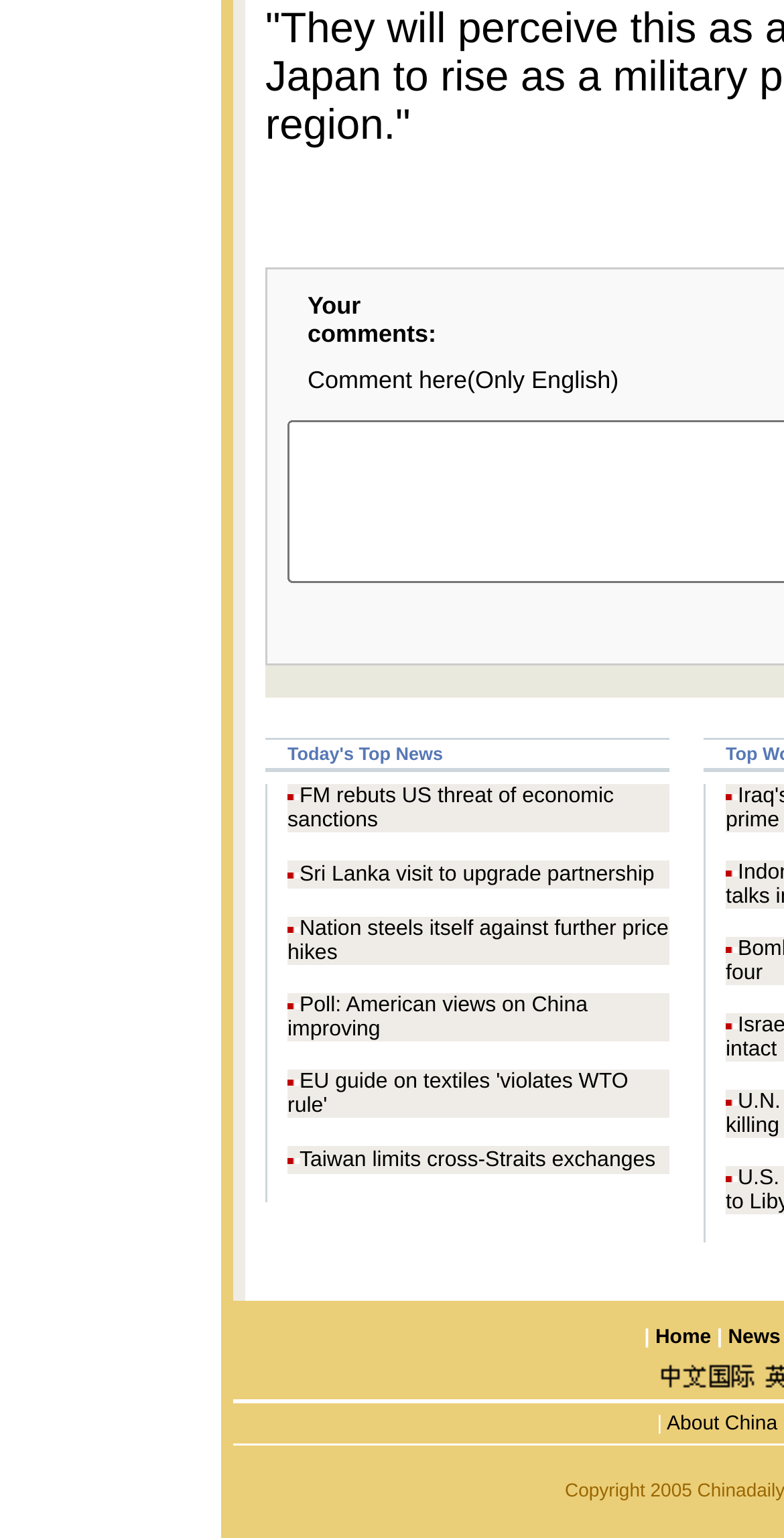Please identify the bounding box coordinates of the clickable area that will fulfill the following instruction: "Click on 'FM rebuts US threat of economic sanctions'". The coordinates should be in the format of four float numbers between 0 and 1, i.e., [left, top, right, bottom].

[0.367, 0.51, 0.783, 0.541]